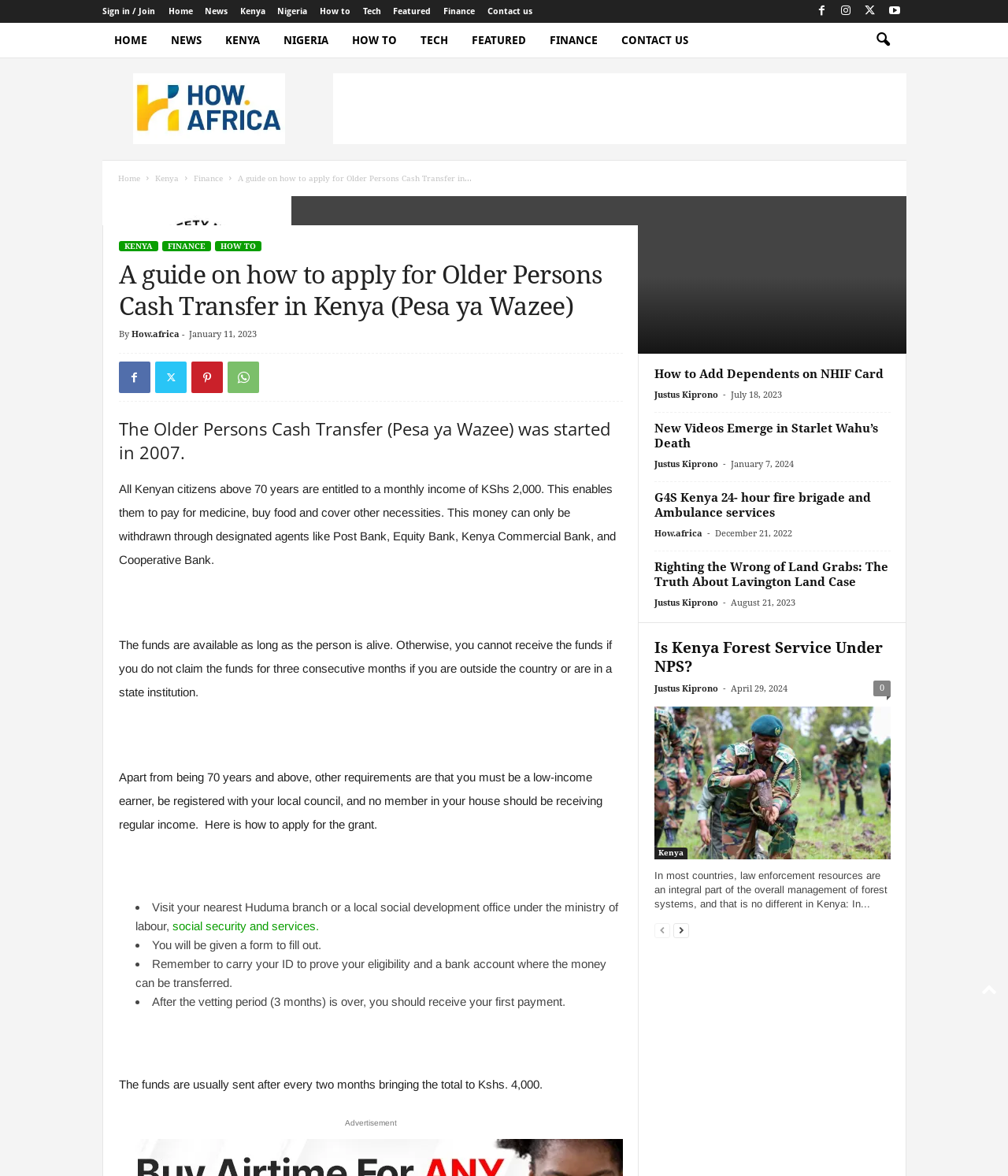Determine the bounding box for the UI element as described: "aria-label="search icon"". The coordinates should be represented as four float numbers between 0 and 1, formatted as [left, top, right, bottom].

[0.858, 0.019, 0.893, 0.049]